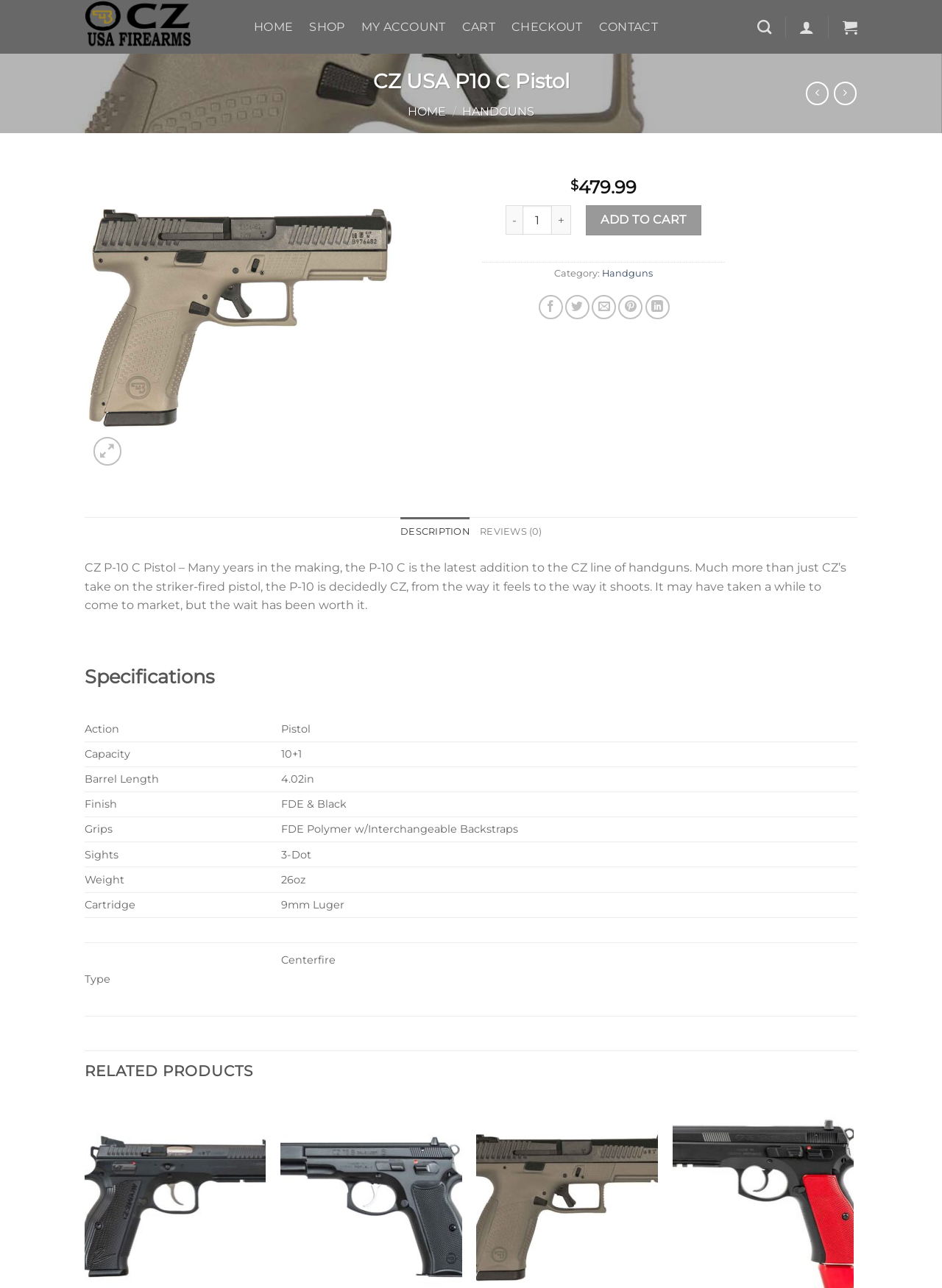Can you find the bounding box coordinates for the element to click on to achieve the instruction: "Click on the 'ADD TO CART' button"?

[0.622, 0.159, 0.744, 0.182]